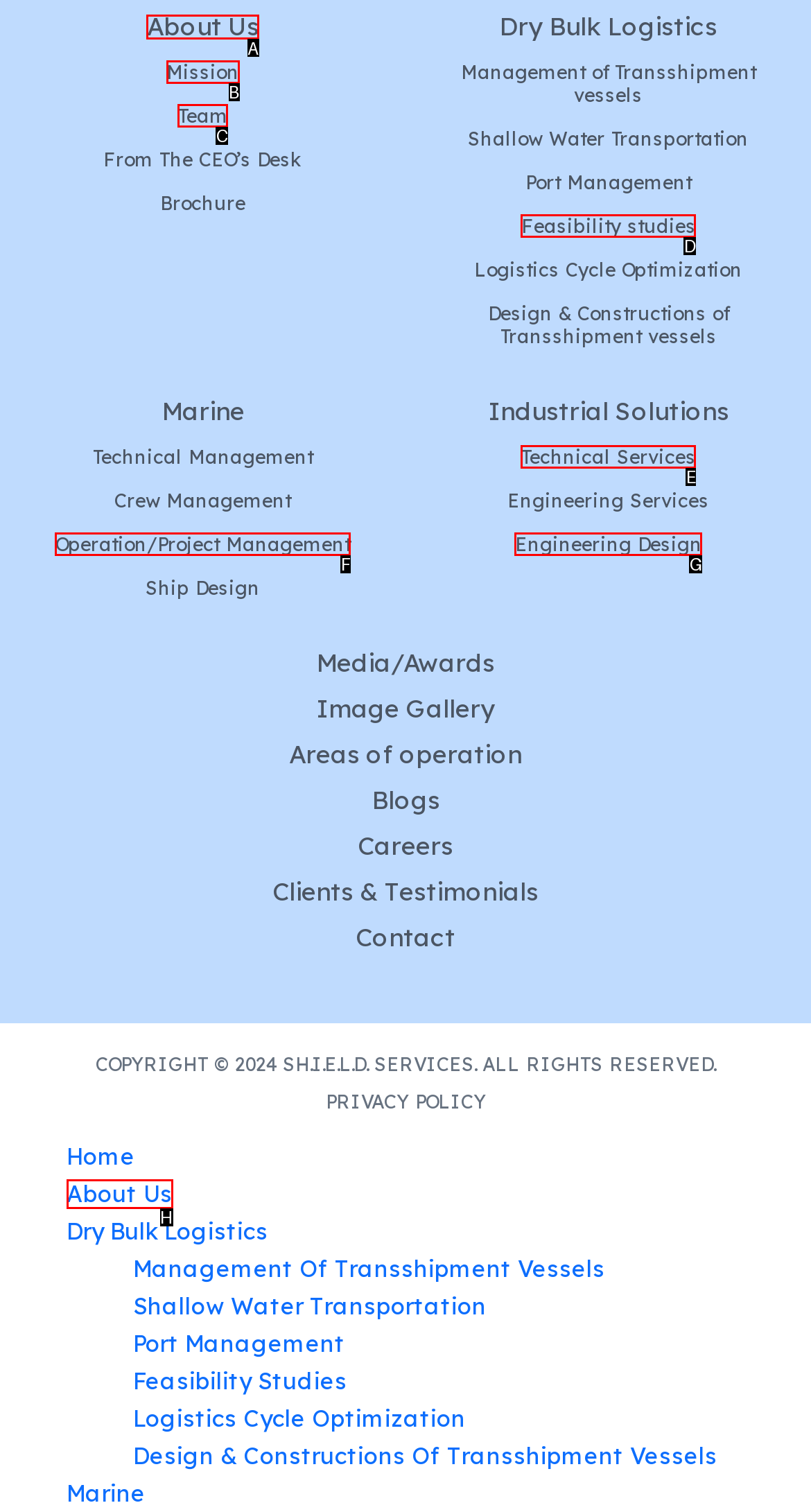What option should you select to complete this task: Click on About Us? Indicate your answer by providing the letter only.

A